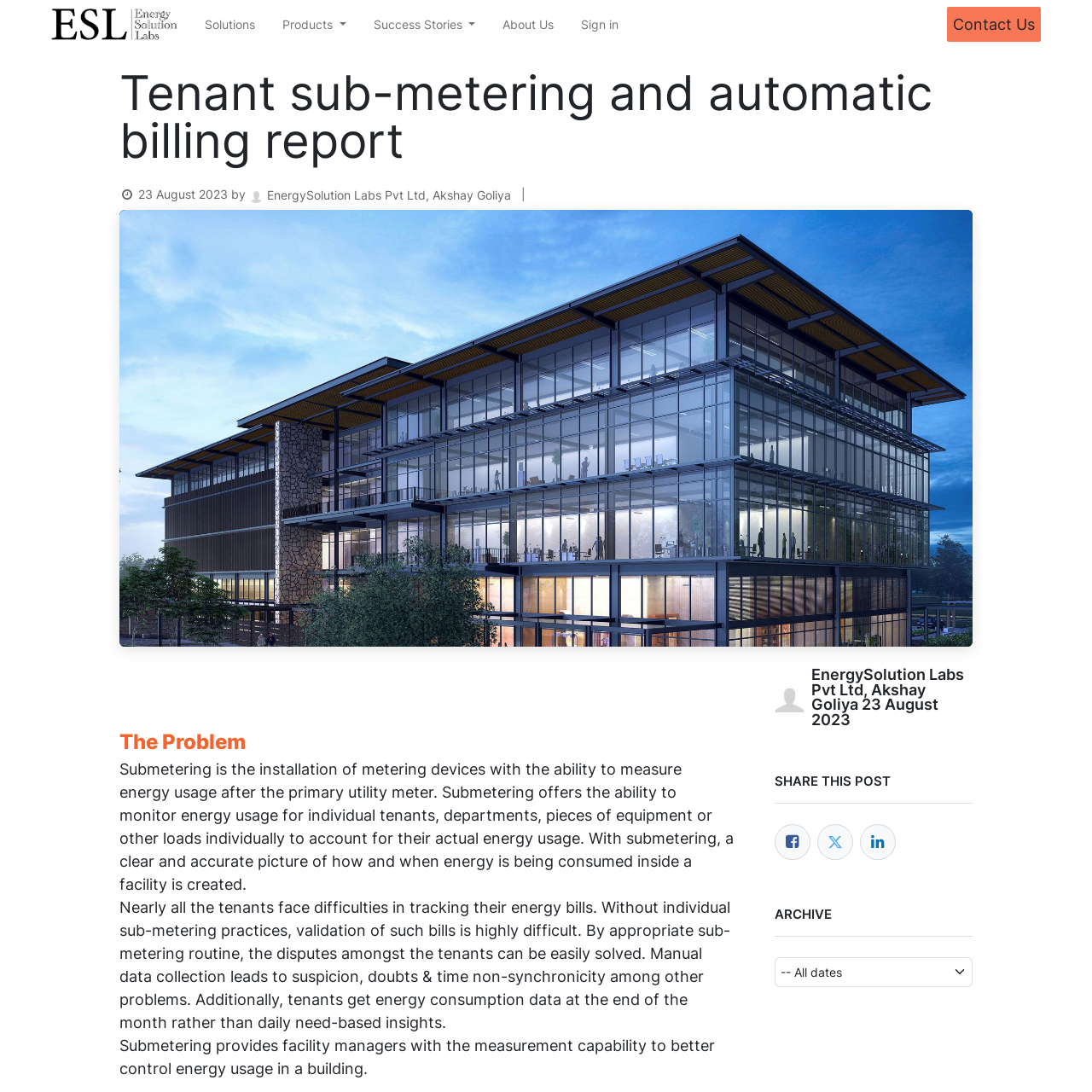Please identify the bounding box coordinates of the clickable region that I should interact with to perform the following instruction: "Contact Us". The coordinates should be expressed as four float numbers between 0 and 1, i.e., [left, top, right, bottom].

[0.867, 0.006, 0.953, 0.038]